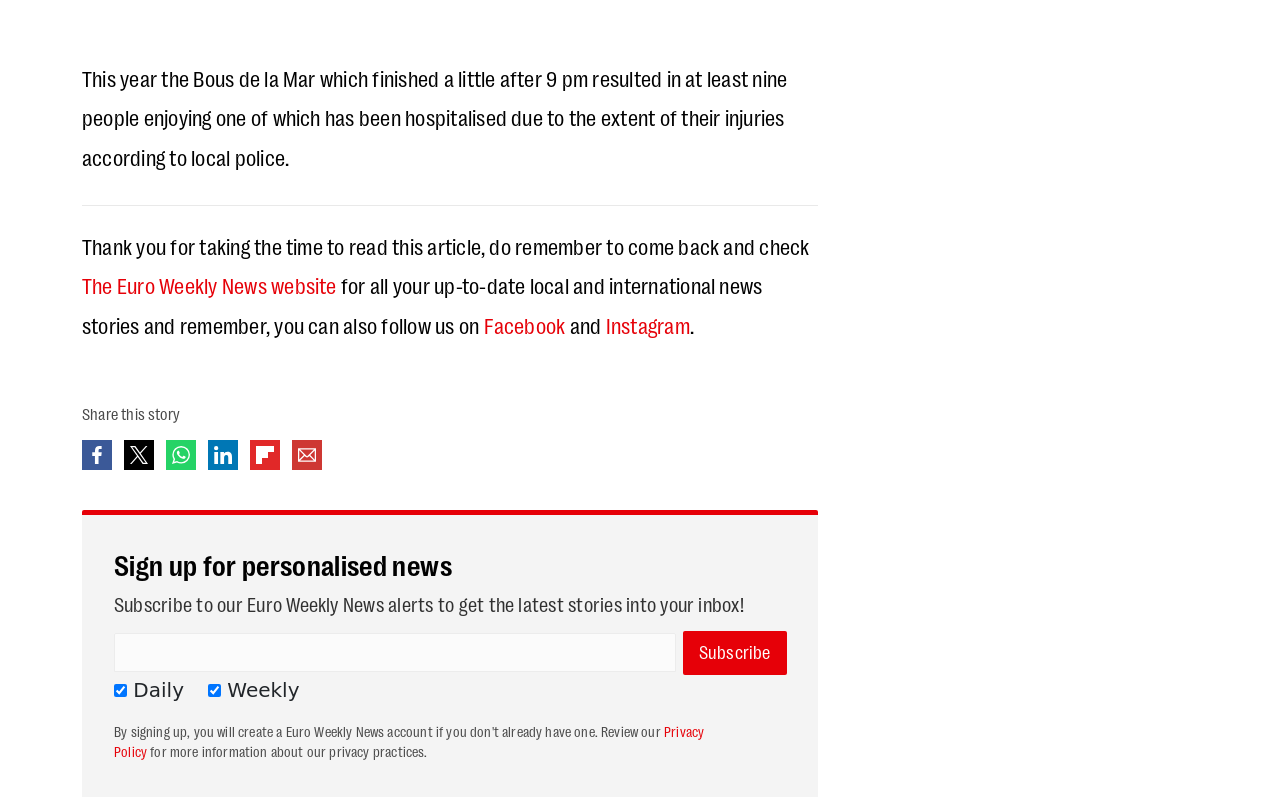Please find the bounding box coordinates of the element that needs to be clicked to perform the following instruction: "Click on the 'Physical Anthropology' link". The bounding box coordinates should be four float numbers between 0 and 1, represented as [left, top, right, bottom].

None